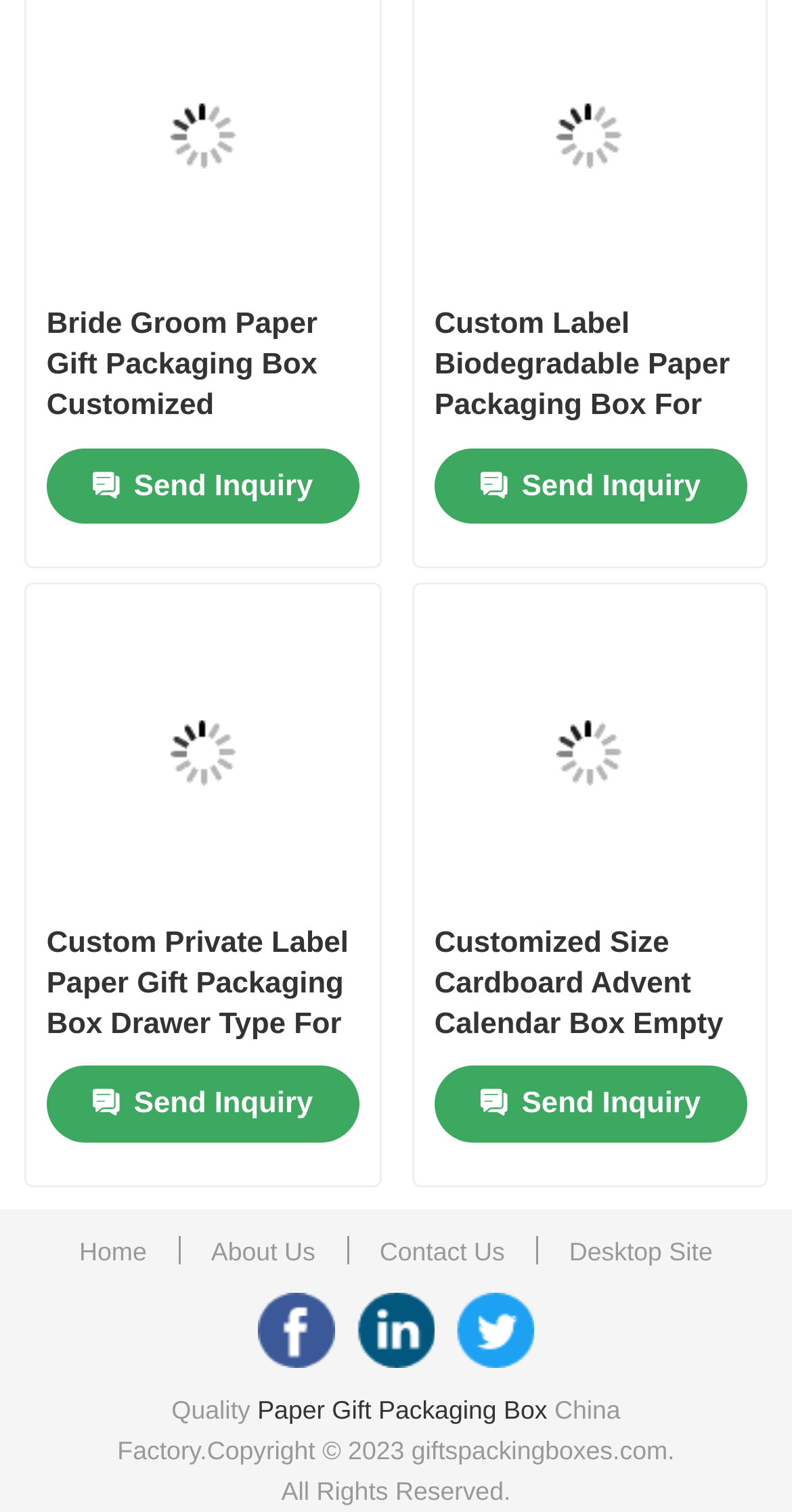Please locate the bounding box coordinates of the element that needs to be clicked to achieve the following instruction: "Select an option from the combobox". The coordinates should be four float numbers between 0 and 1, i.e., [left, top, right, bottom].

[0.407, 0.83, 0.593, 0.851]